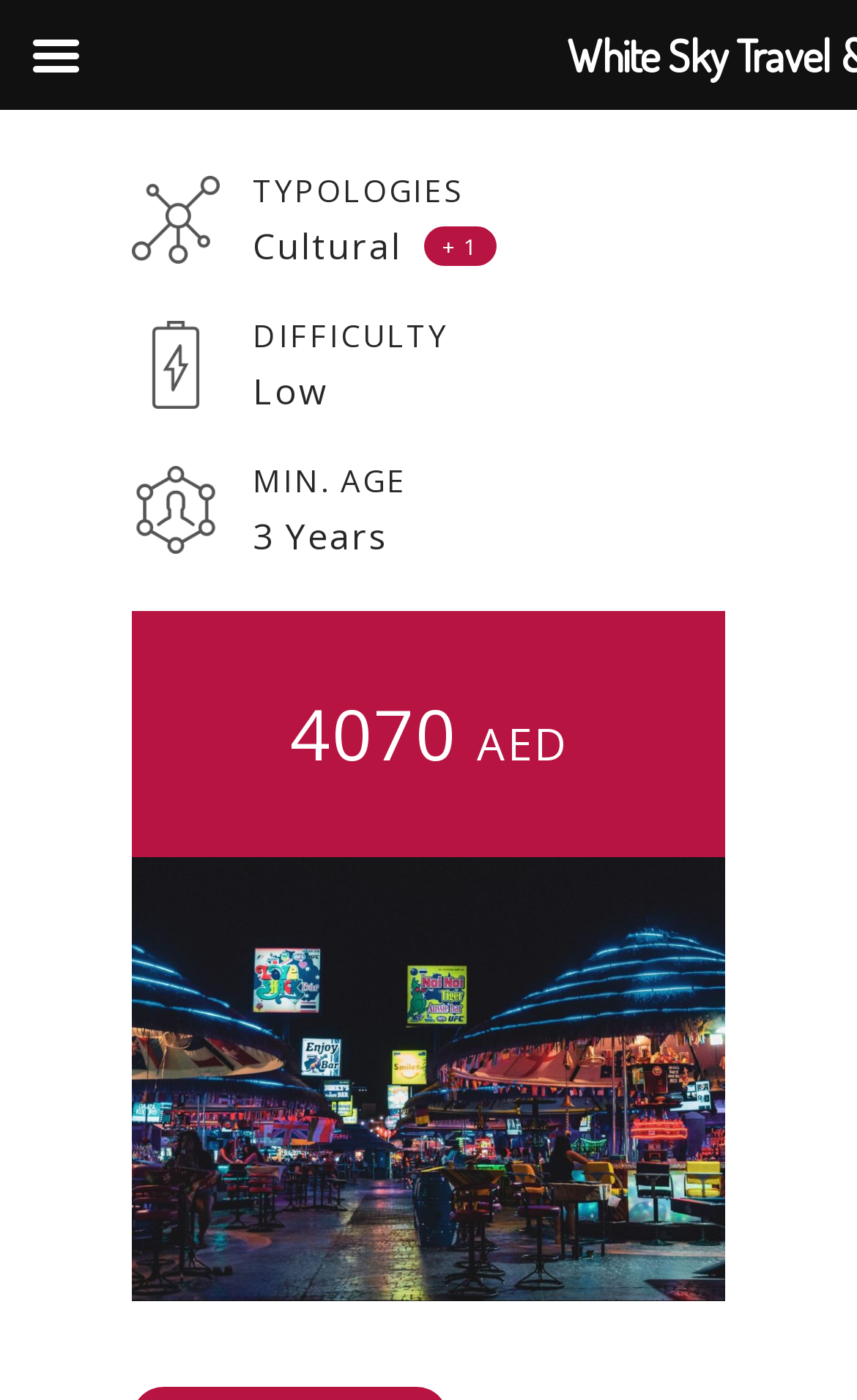What is the minimum age for this tour?
Refer to the screenshot and respond with a concise word or phrase.

3 Years